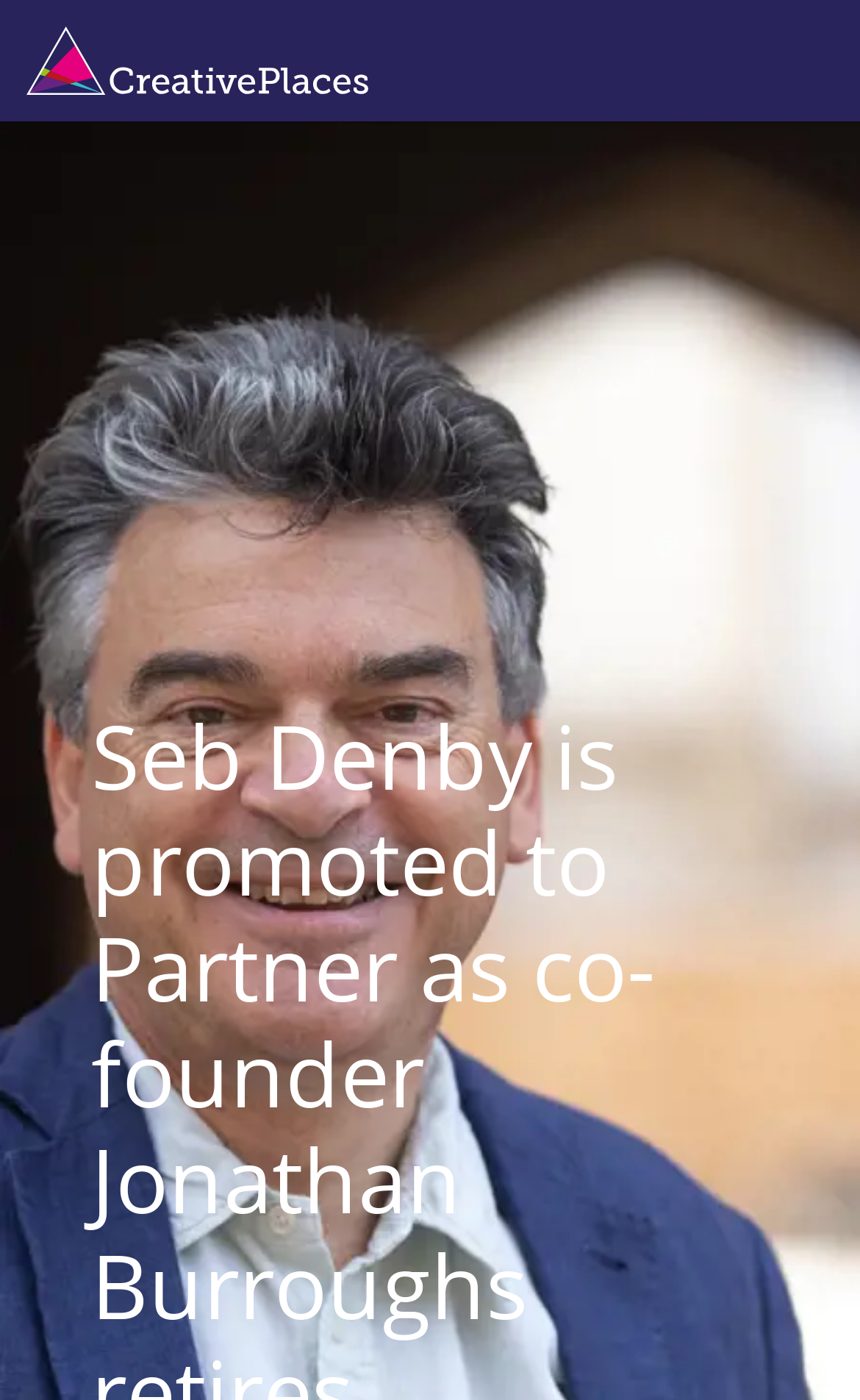Identify the first-level heading on the webpage and generate its text content.

Seb Denby is promoted to Partner as co-founder Jonathan Burroughs retires